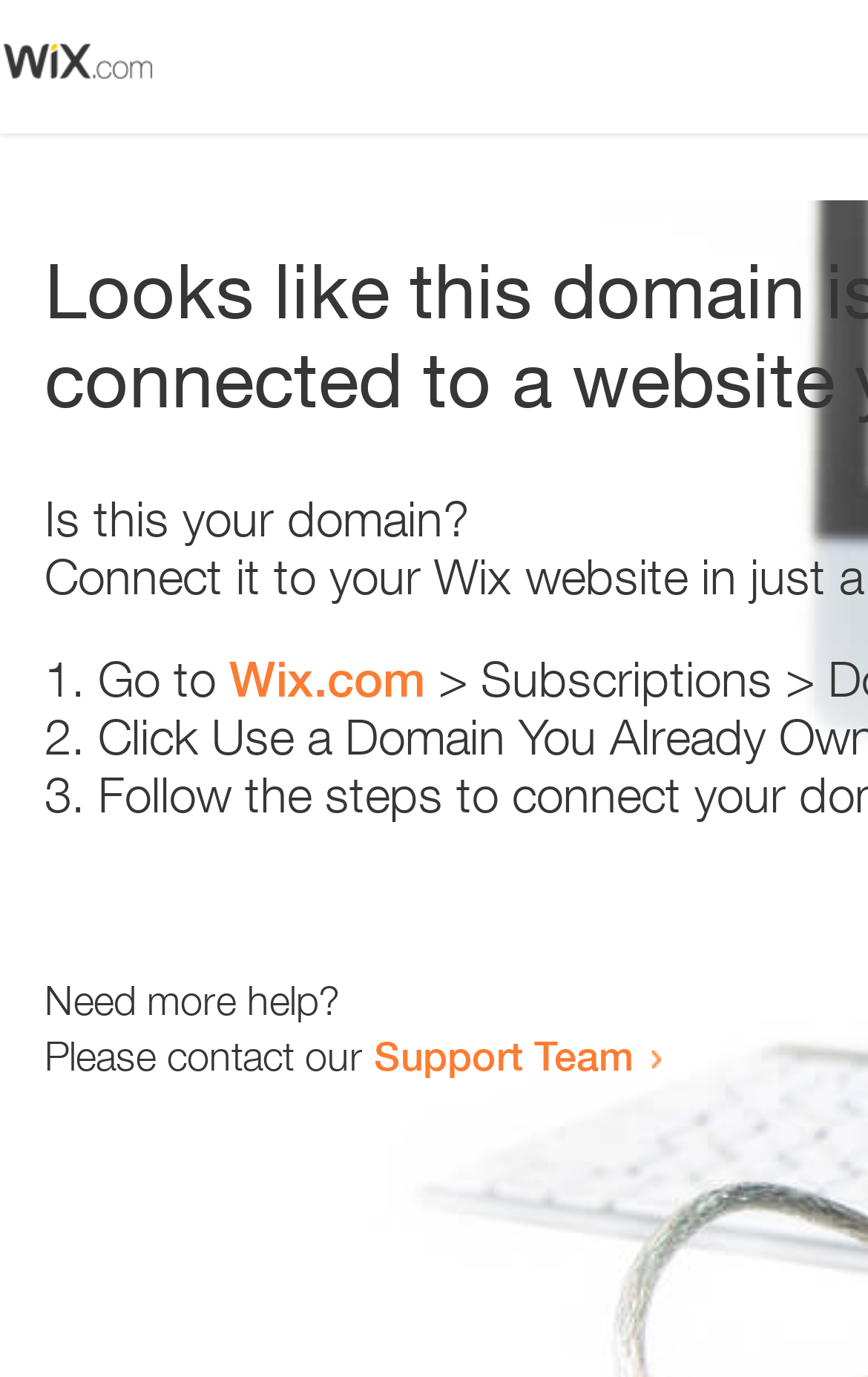Using the information in the image, could you please answer the following question in detail:
What is the current domain status?

The webpage displays an error message, indicating that there is an issue with the current domain. The message 'Is this your domain?' suggests that the user may need to take action to resolve the error.